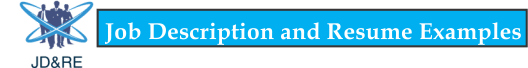What is the purpose of the image?
Using the image, answer in one word or phrase.

introduction to career resources